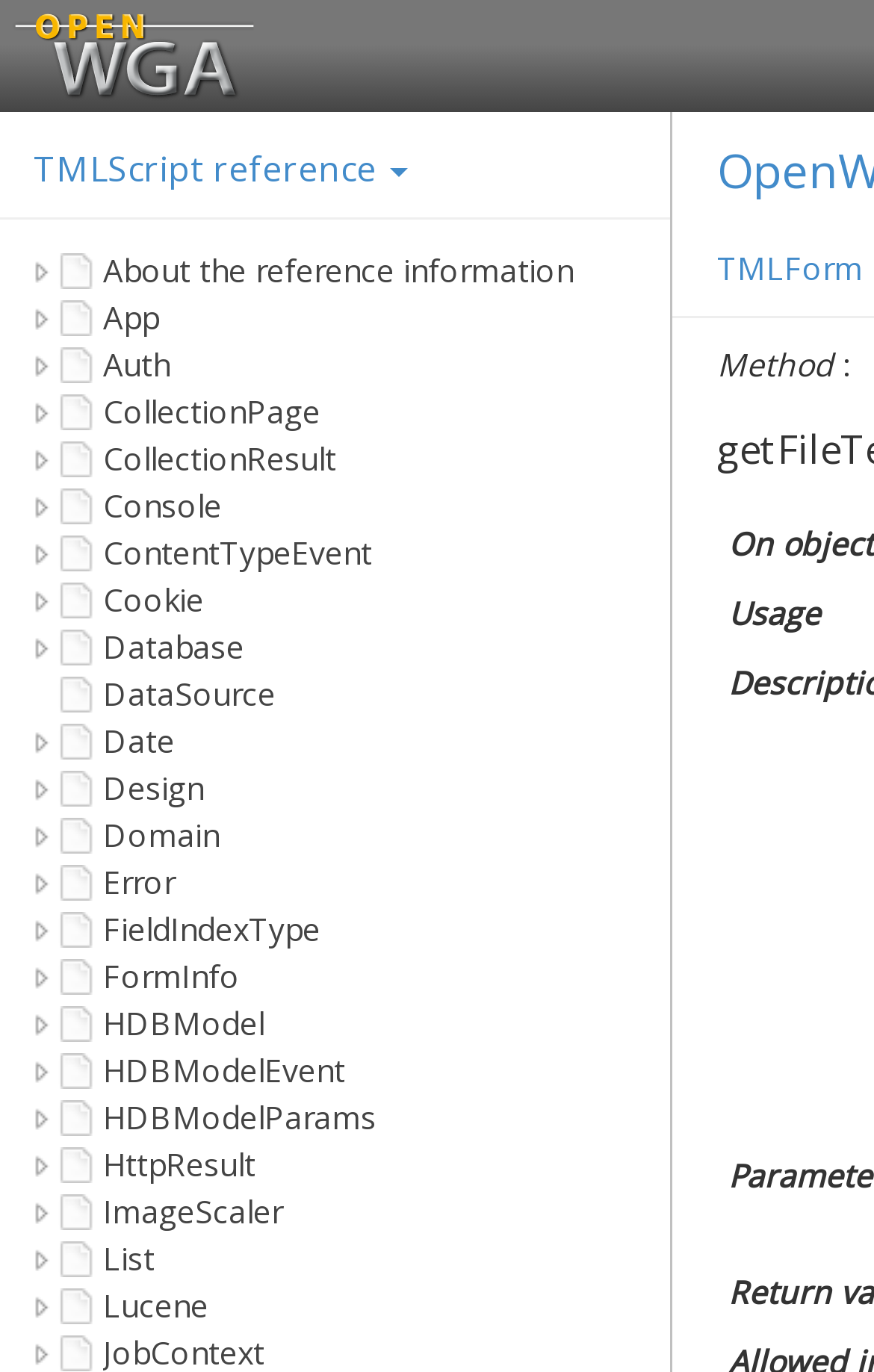Could you indicate the bounding box coordinates of the region to click in order to complete this instruction: "Click on the link to read the article in German".

None